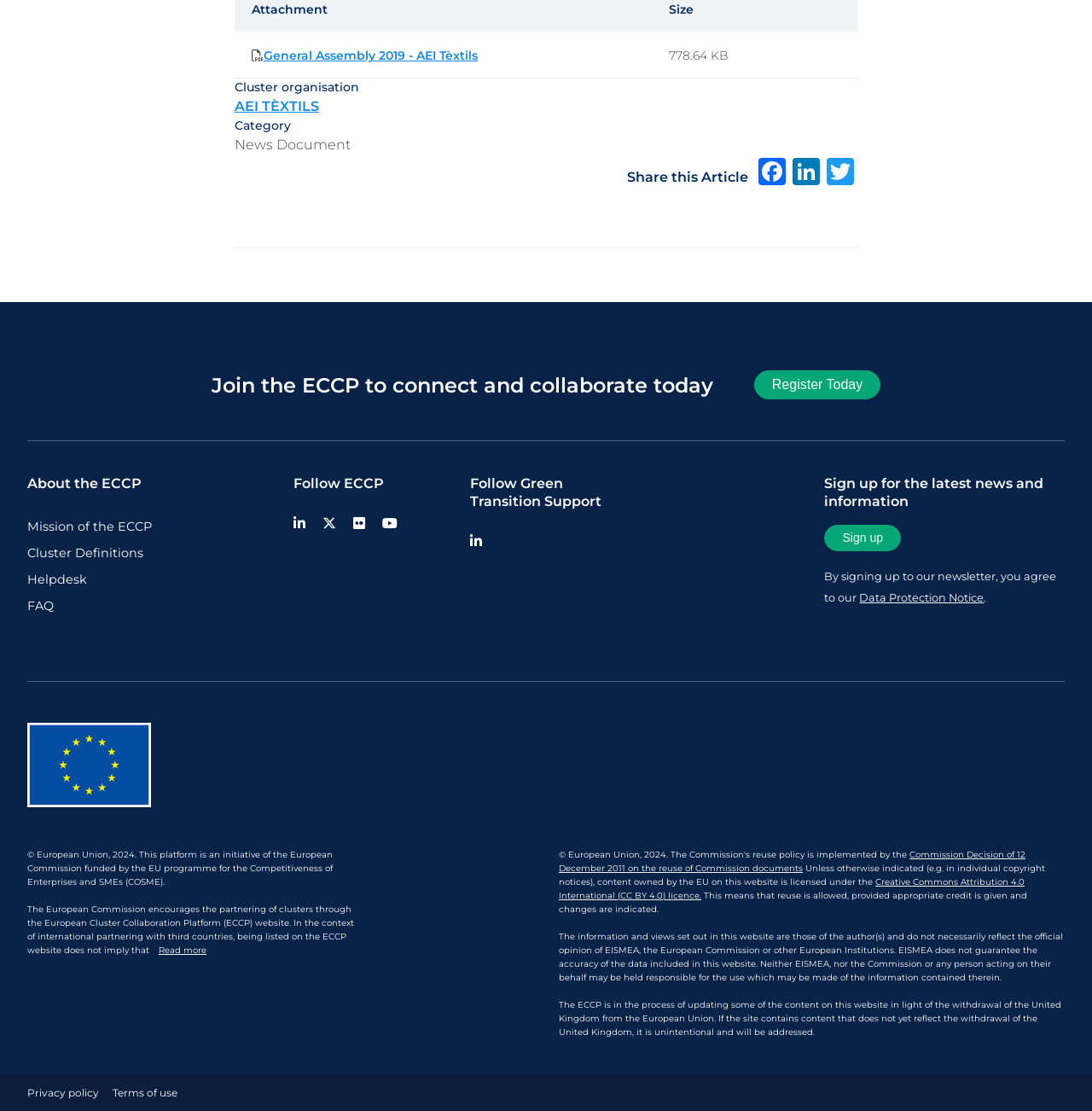Show me the bounding box coordinates of the clickable region to achieve the task as per the instruction: "Click on the 'General Assembly 2019 - AEI Tèxtils' link".

[0.241, 0.043, 0.438, 0.057]